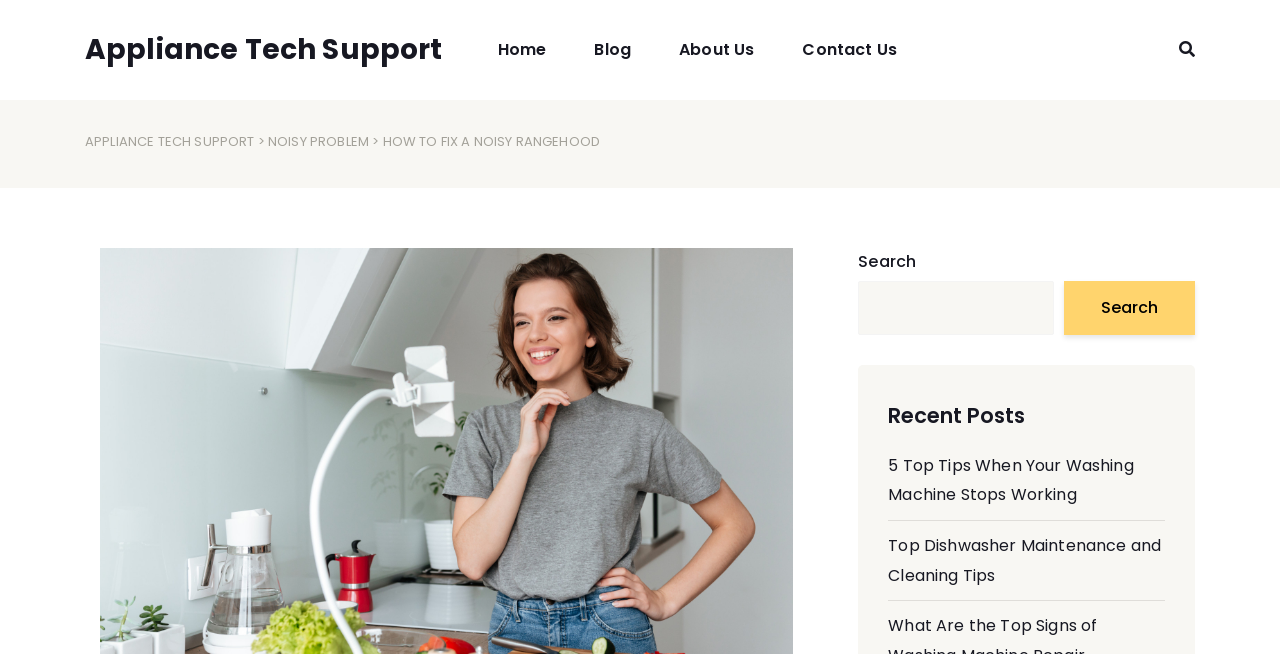Detail the various sections and features present on the webpage.

The webpage is about fixing a noisy rangehood, with a focus on providing guidance and support. At the top left, there is a link to "Appliance Tech Support" and a series of links to navigate to different sections of the website, including "Home", "Blog", "About Us", and "Contact Us". 

To the right of these links, there is a search bar with a search button and a placeholder text "Search". 

Below the navigation links, there is a heading that reads "How To Fix A Noisy Rangehood" followed by a subtitle "NOISY PROBLEM". 

On the right side of the page, there is a section titled "Recent Posts" with two links to recent articles, "5 Top Tips When Your Washing Machine Stops Working" and "Top Dishwasher Maintenance and Cleaning Tips". 

At the top right corner, there is a small icon represented by "\uf002".